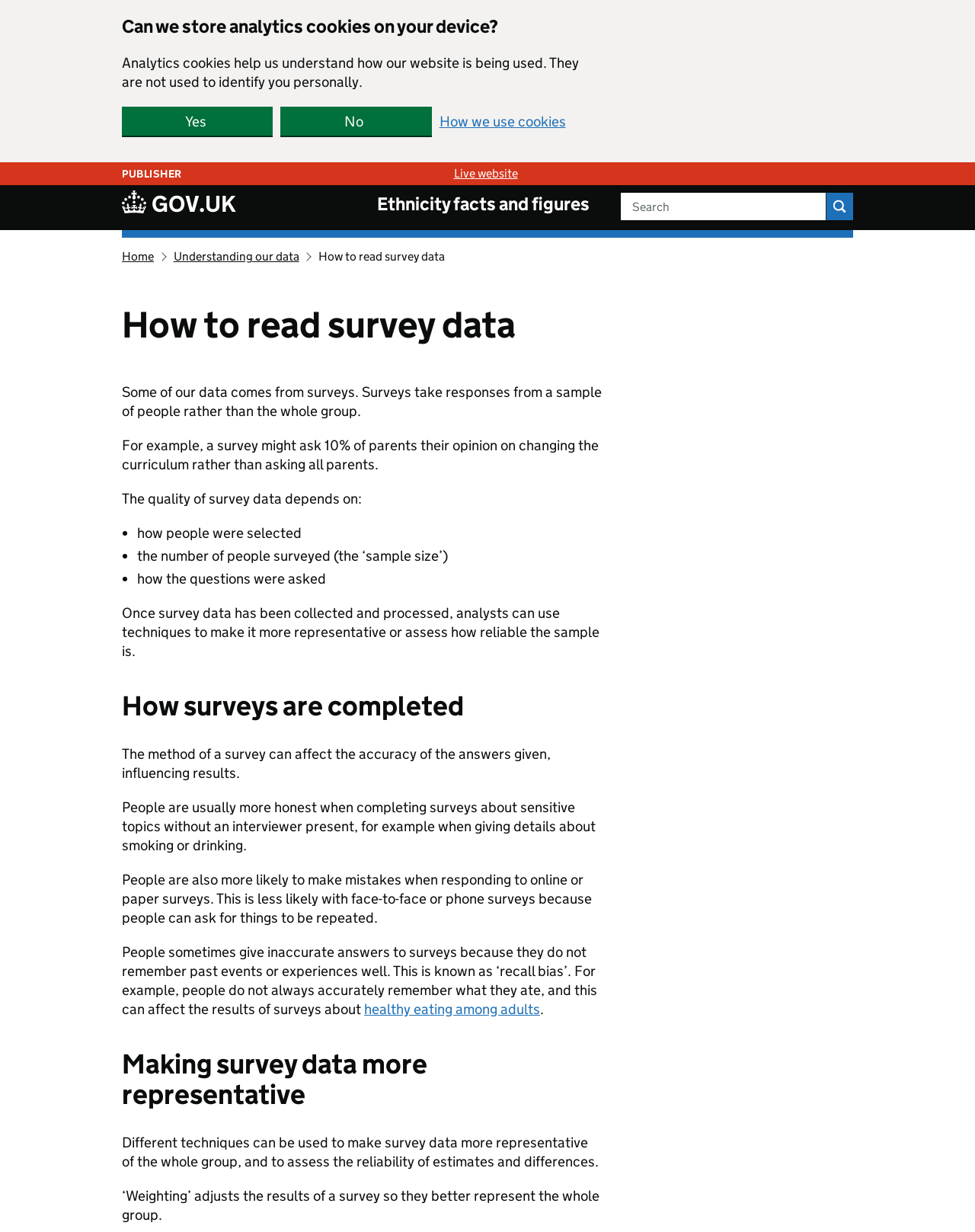What affects the quality of survey data?
Examine the screenshot and reply with a single word or phrase.

Selection, sample size, and question asking